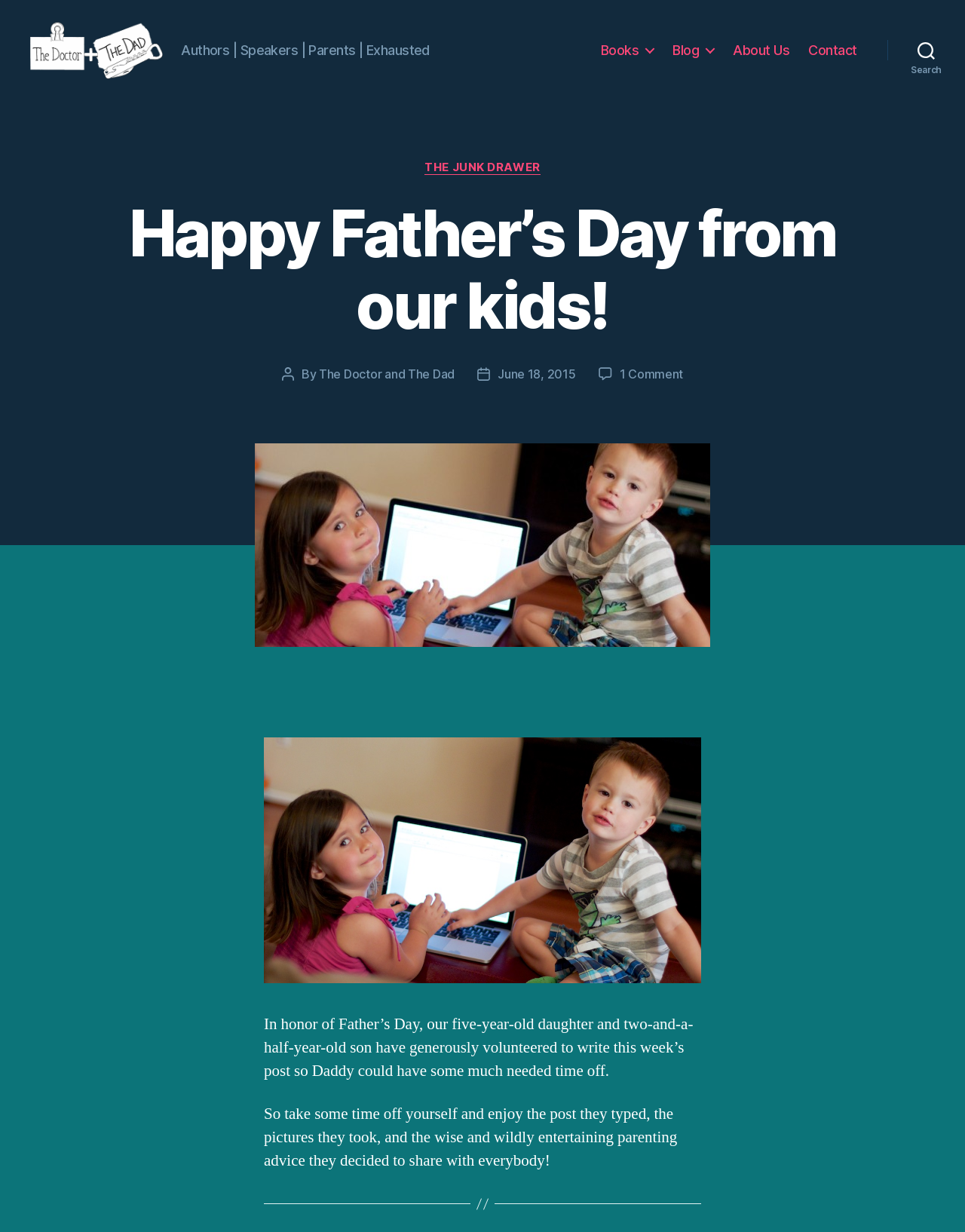Produce a meticulous description of the webpage.

This webpage is a blog post titled "Happy Father's Day from our kids!" on a website called "The Doctor and The Dad". At the top left, there is a link to the website's homepage, accompanied by an image with the same name. Below this, there is a horizontal navigation bar with links to "Books", "Blog", "About Us", and "Contact". To the right of the navigation bar, there is a search button.

The main content of the post is divided into two sections. The top section has a heading that matches the title of the post, followed by information about the post's author and date. Below this, there is a link to the post's comments section.

The main body of the post is written by the authors' five-year-old daughter and two-and-a-half-year-old son, who have taken over the writing duties to give their father a break on Father's Day. The post features an image of a Father's Day gift, and the text is written in a playful and childlike tone. The authors have also included some "wise and wildly entertaining parenting advice" in the post.

Overall, the webpage has a simple and clean layout, with a focus on the heartwarming and humorous content of the post.